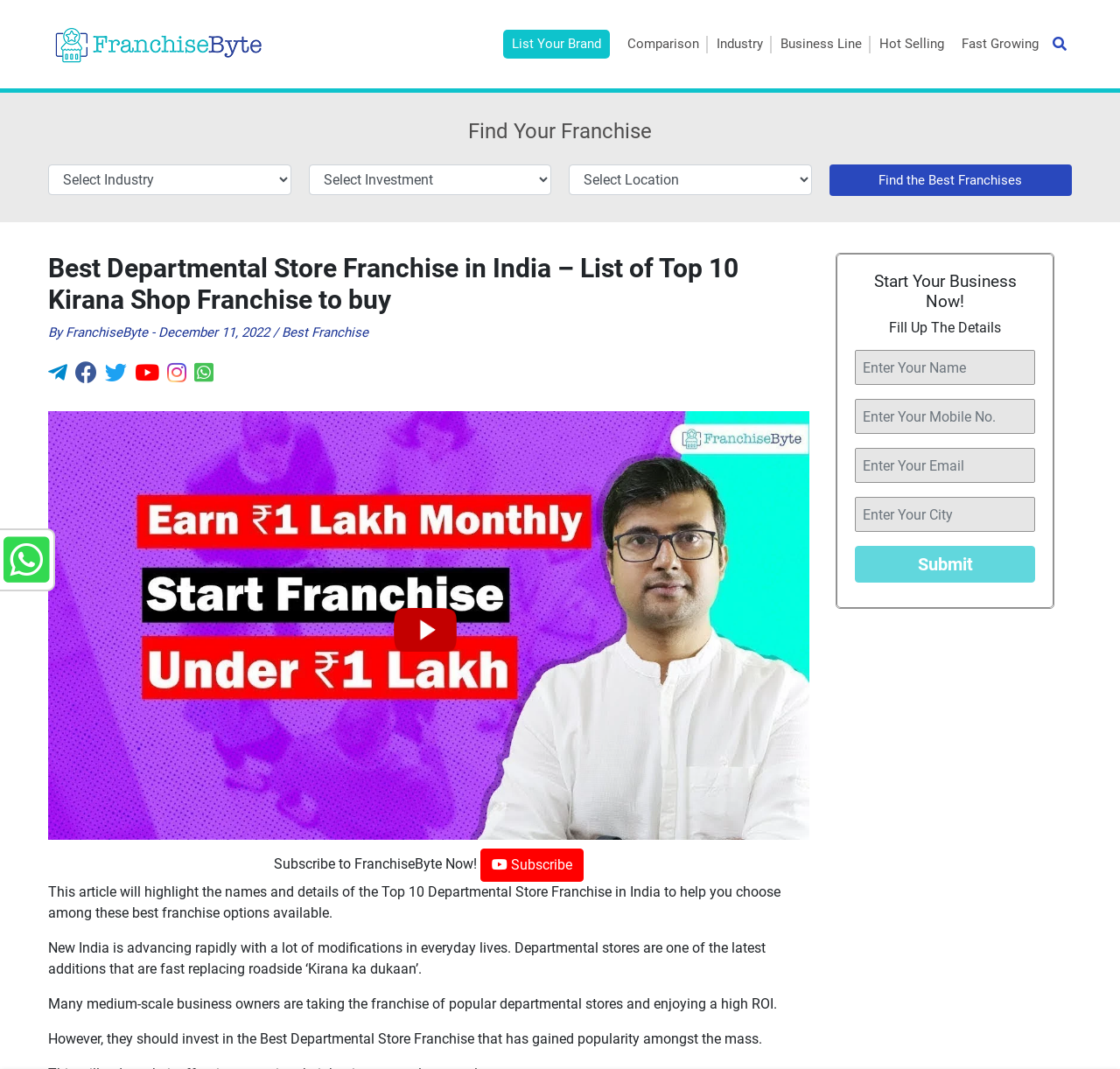What type of stores are replacing roadside 'Kirana ka dukaan'?
Give a comprehensive and detailed explanation for the question.

The webpage mentions that 'New India is advancing rapidly with a lot of modifications in everyday lives. Departmental stores are one of the latest additions that are fast replacing roadside ‘Kirana ka dukaan’.' This suggests that departmental stores are becoming increasingly popular and are replacing traditional roadside stores.